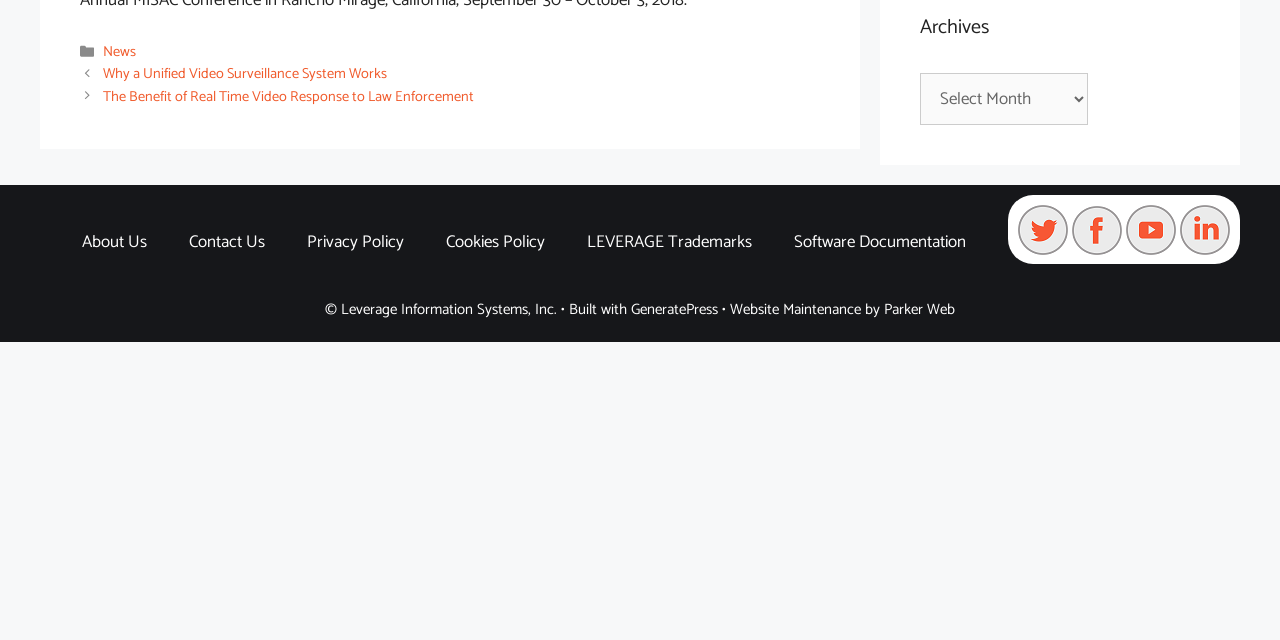Given the element description LEVERAGE Trademarks, specify the bounding box coordinates of the corresponding UI element in the format (top-left x, top-left y, bottom-right x, bottom-right y). All values must be between 0 and 1.

[0.459, 0.336, 0.588, 0.423]